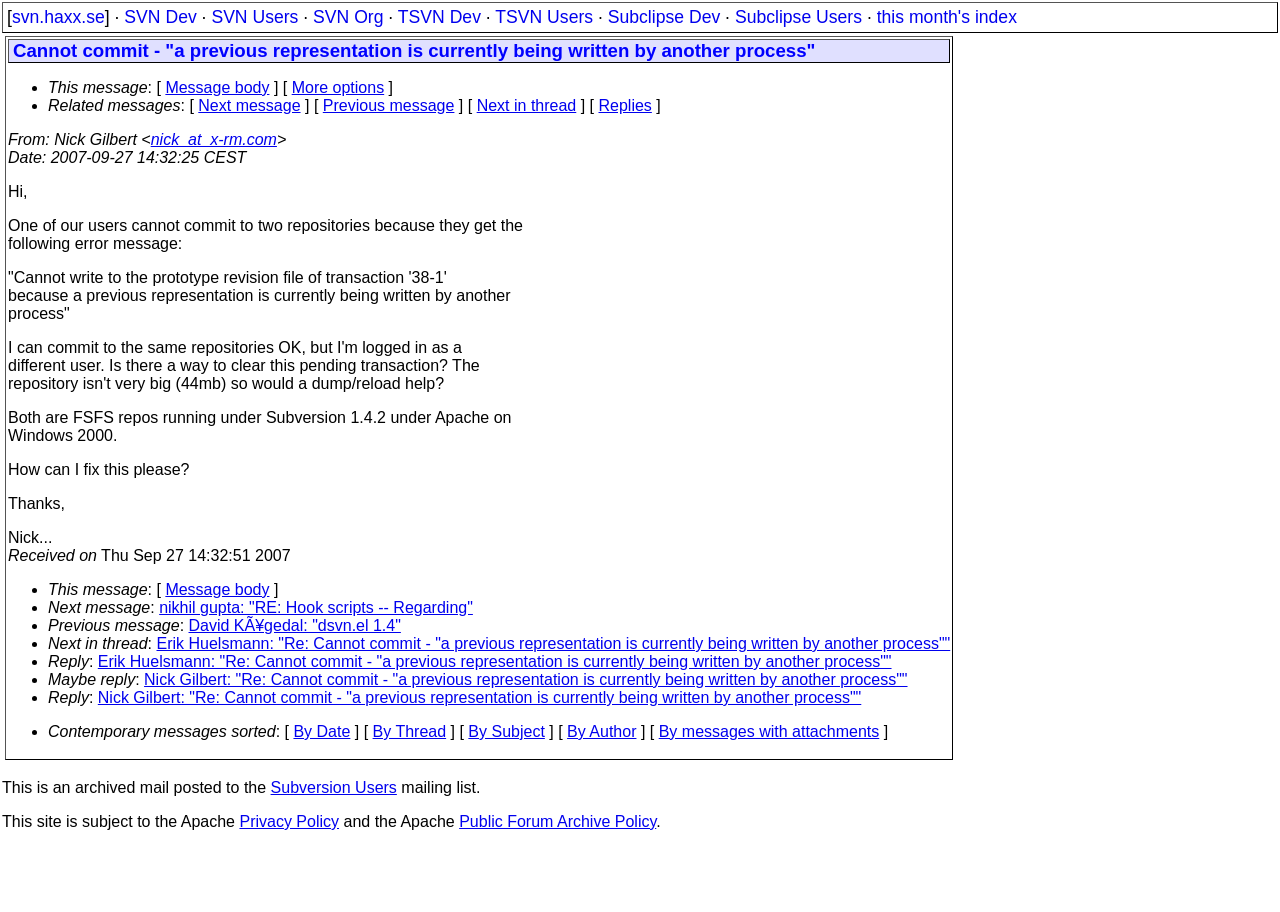Identify the bounding box coordinates of the specific part of the webpage to click to complete this instruction: "View this month's index".

[0.685, 0.008, 0.795, 0.03]